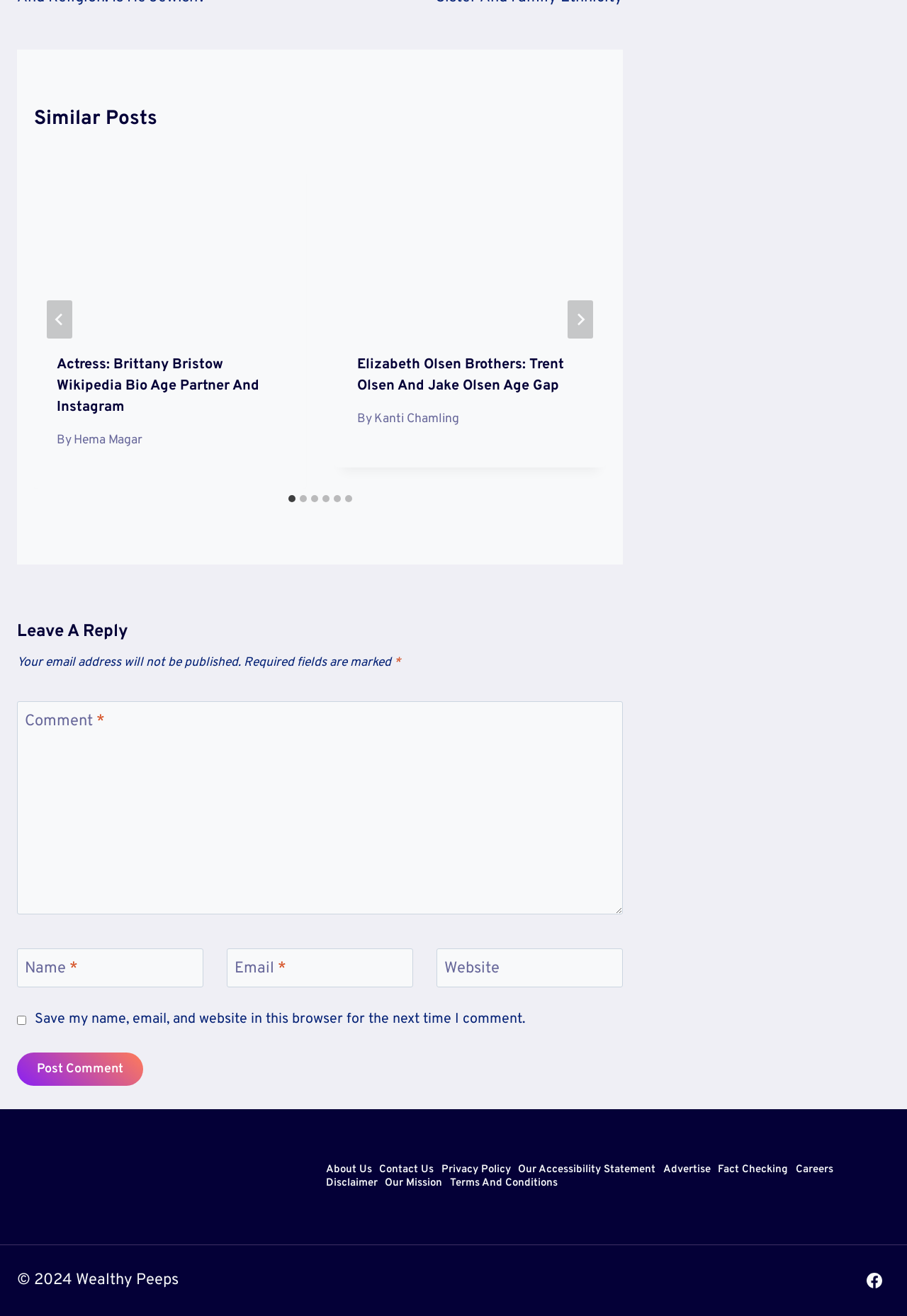Refer to the image and provide an in-depth answer to the question:
How can users navigate to the next slide?

Users can navigate to the next slide by clicking on the 'Next' button, which is located below the slide navigation tabs. This button is labeled as 'Next' and has an image icon.